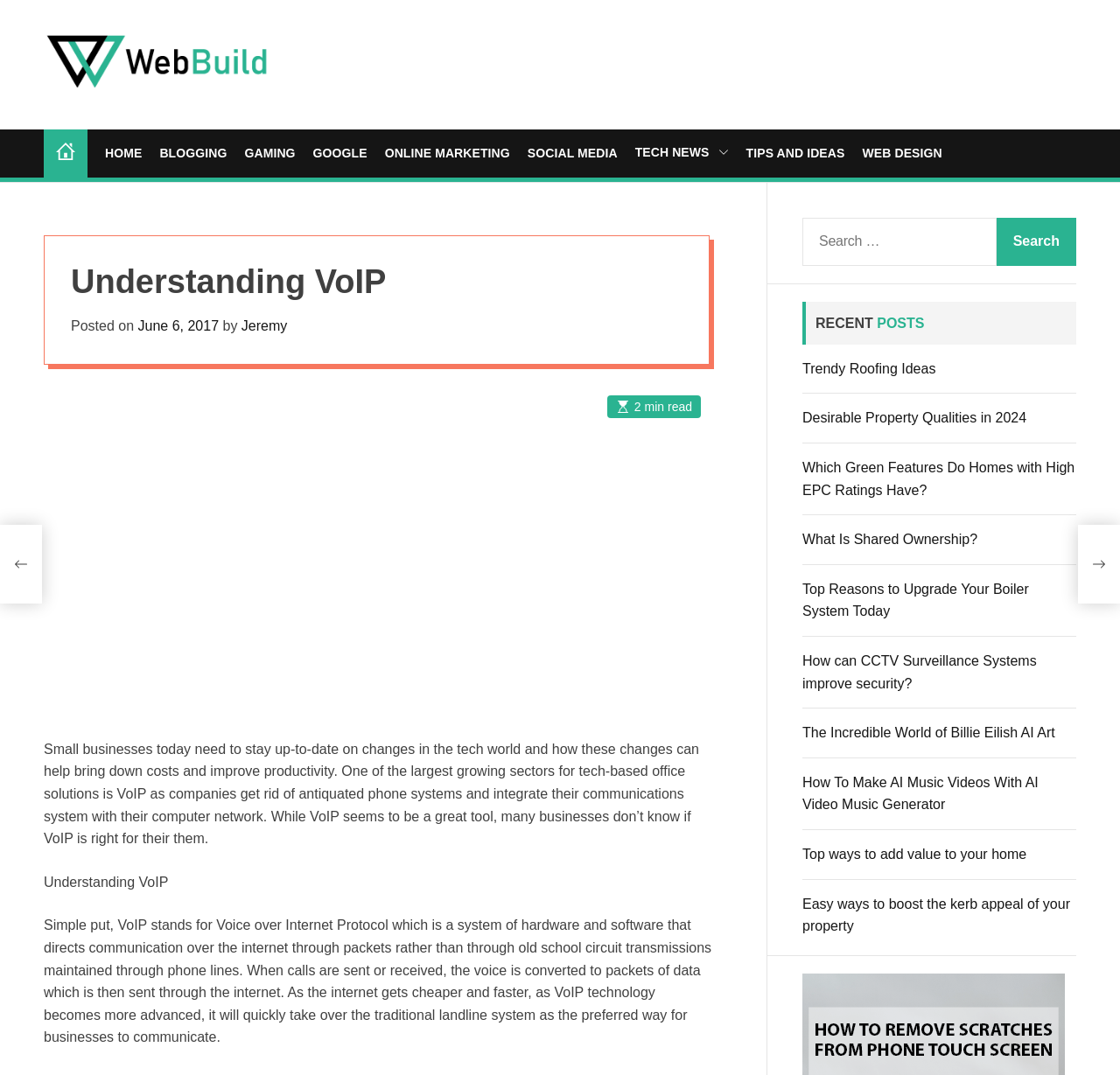Please specify the bounding box coordinates of the region to click in order to perform the following instruction: "Click on the 'HOME' link".

[0.094, 0.127, 0.127, 0.157]